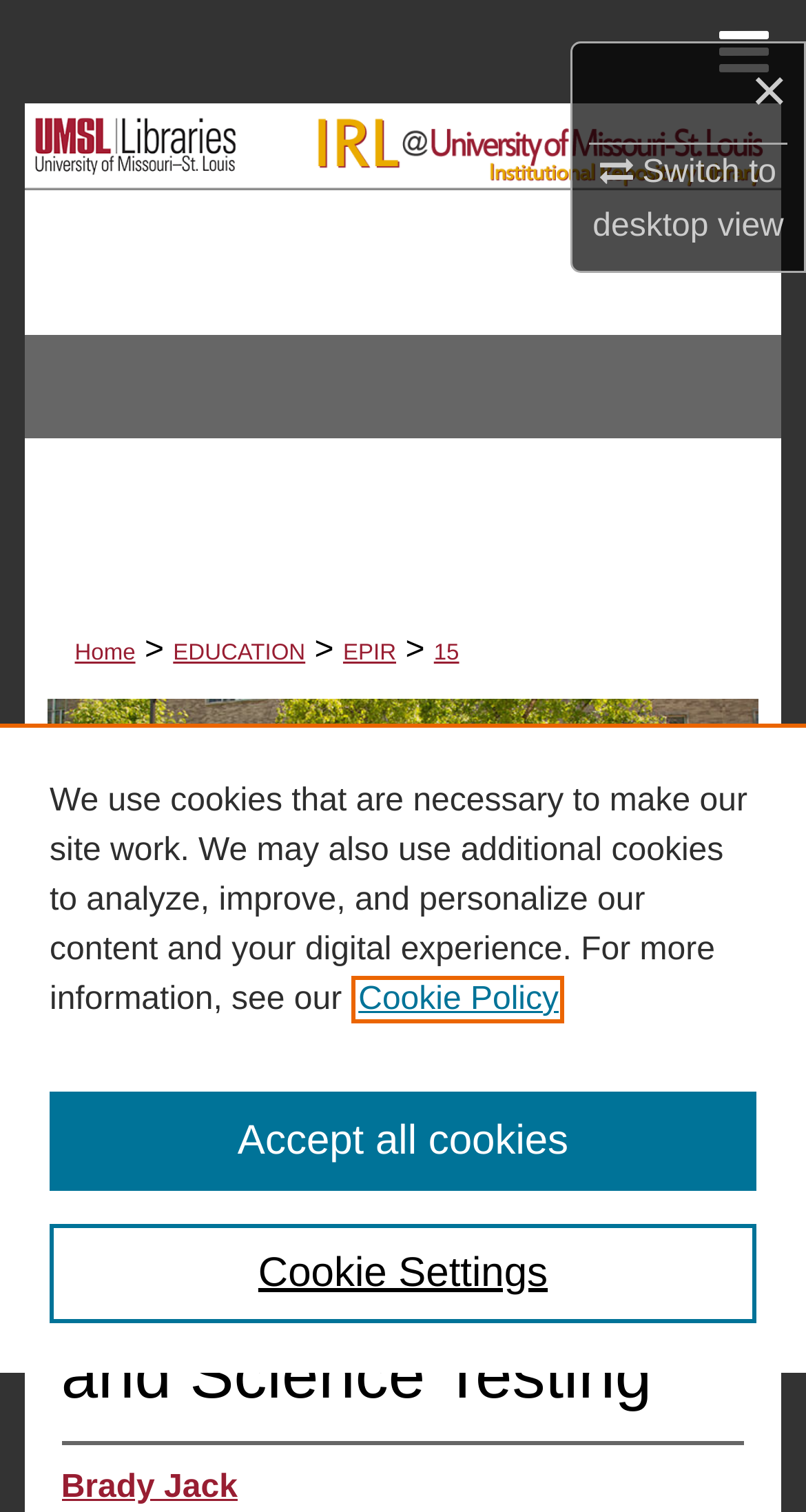Using the elements shown in the image, answer the question comprehensively: What is the name of the college?

I inferred this answer by looking at the image element with the description 'College of Education' located at the top of the webpage.